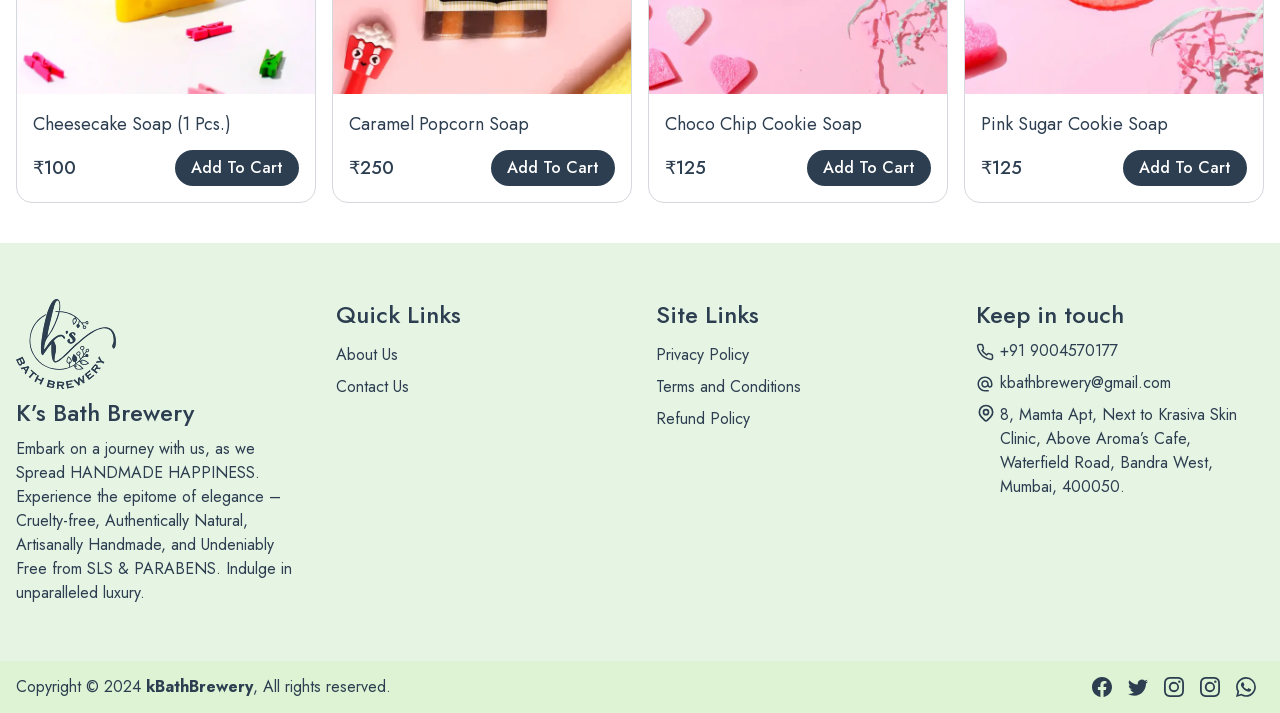Locate the bounding box coordinates of the clickable area needed to fulfill the instruction: "Navigate to Cheesecake Soap product page".

[0.026, 0.154, 0.234, 0.193]